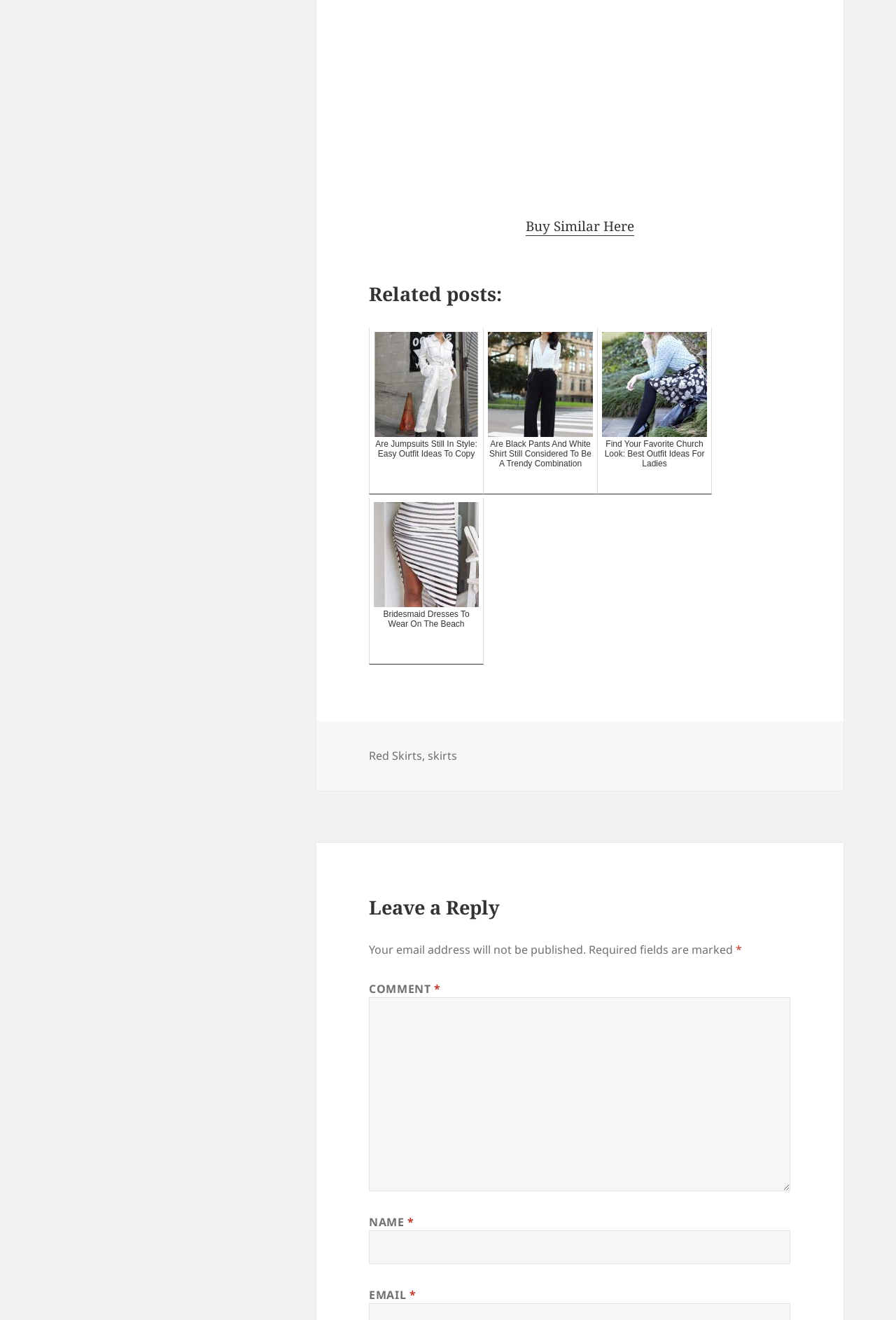Use a single word or phrase to answer the question: What is the purpose of the 'Leave a Reply' section?

To comment on the post